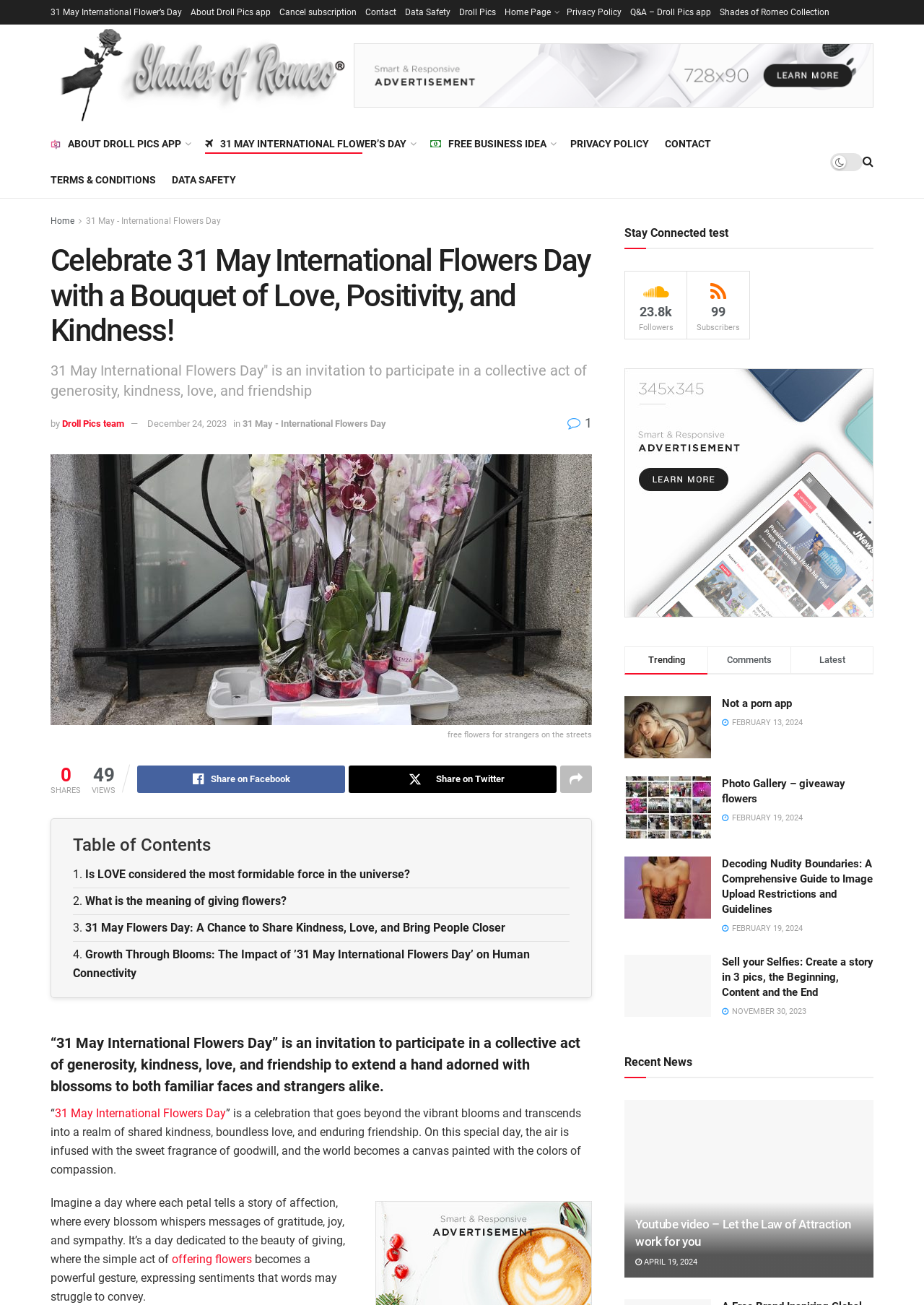Please find the bounding box coordinates of the section that needs to be clicked to achieve this instruction: "Learn about 'Sell your Selfies and make money with your photos'".

[0.055, 0.013, 0.383, 0.102]